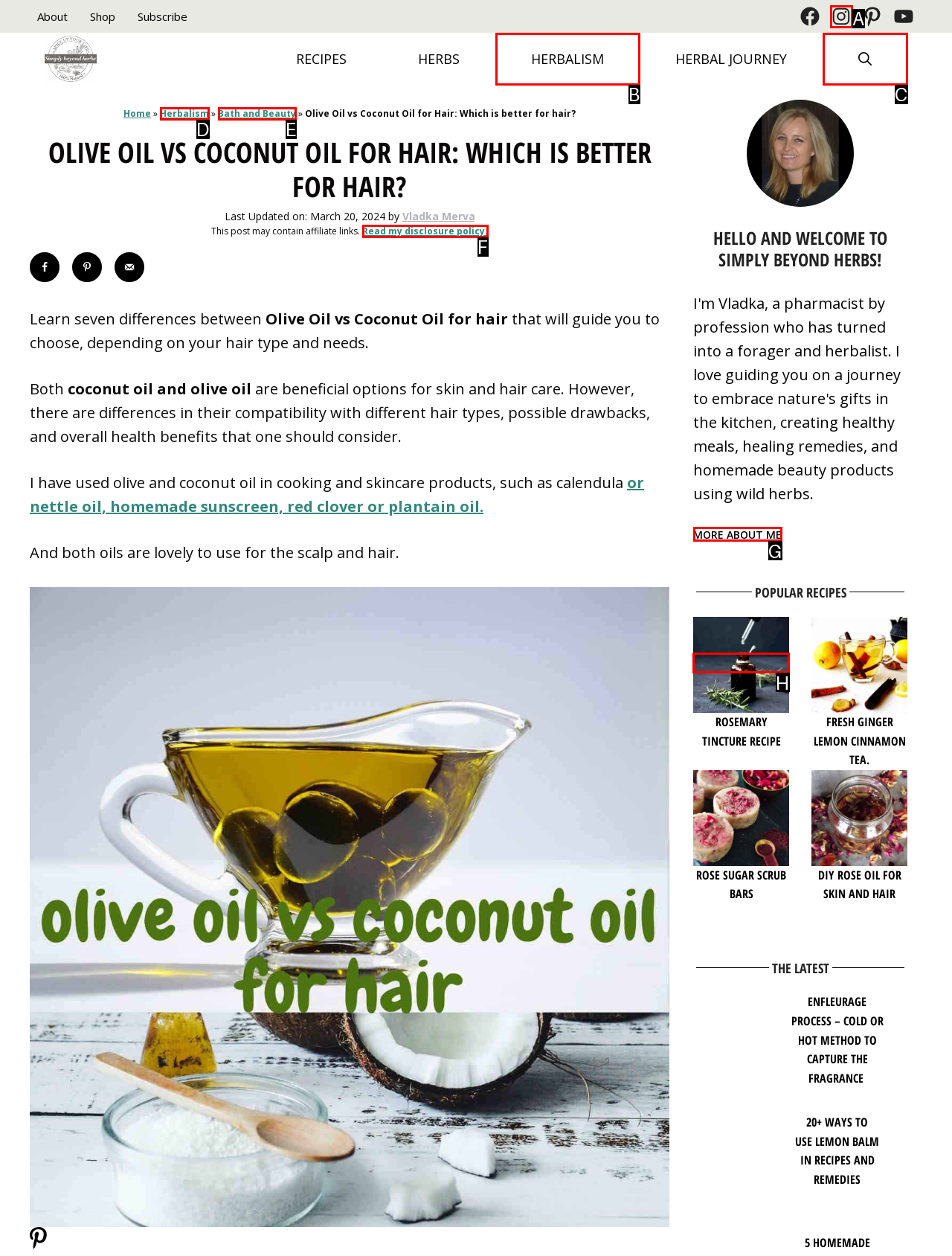For the task: Learn how to make rosemary tincture, specify the letter of the option that should be clicked. Answer with the letter only.

H